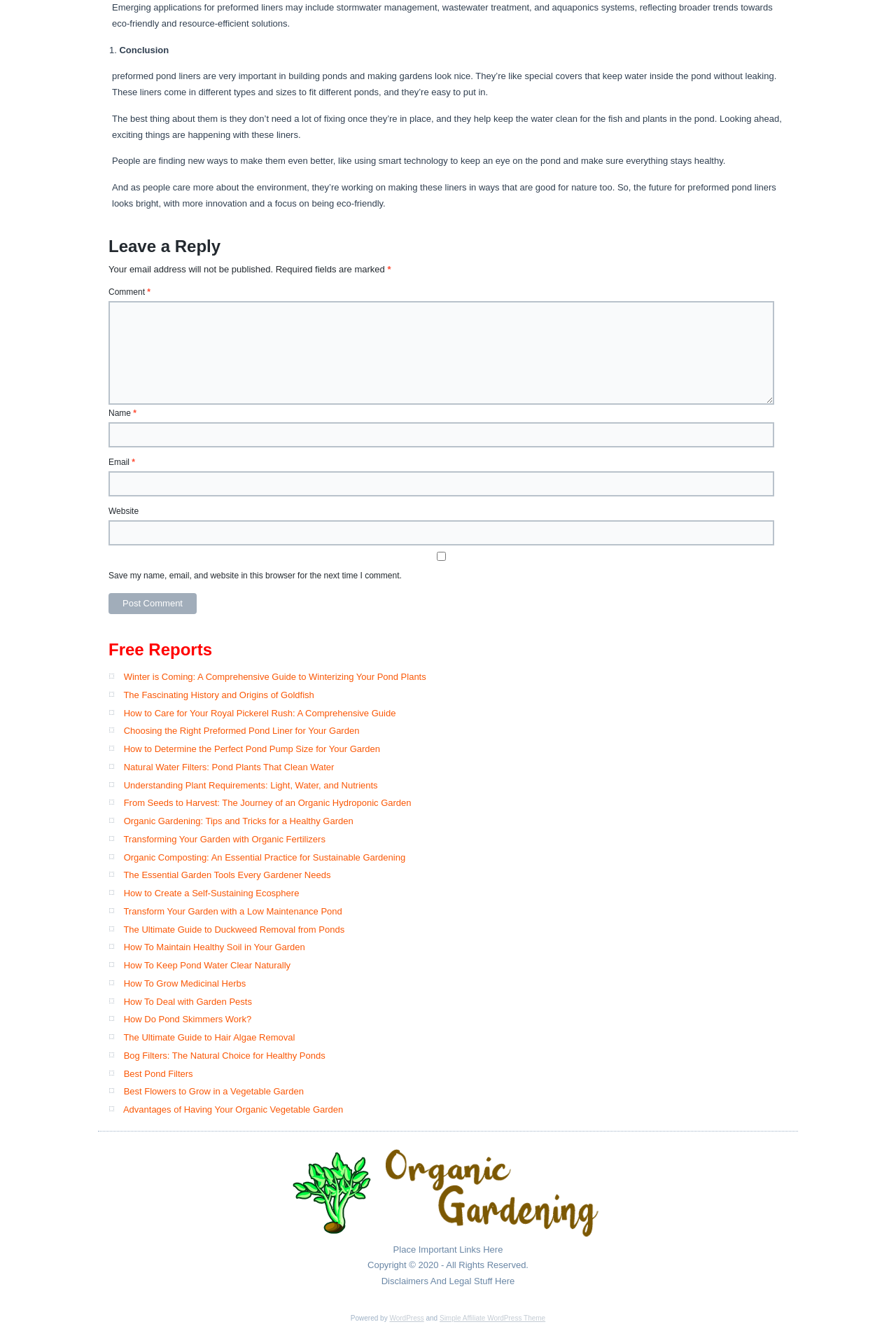Find the bounding box coordinates of the element I should click to carry out the following instruction: "Leave a reply".

[0.121, 0.178, 0.879, 0.199]